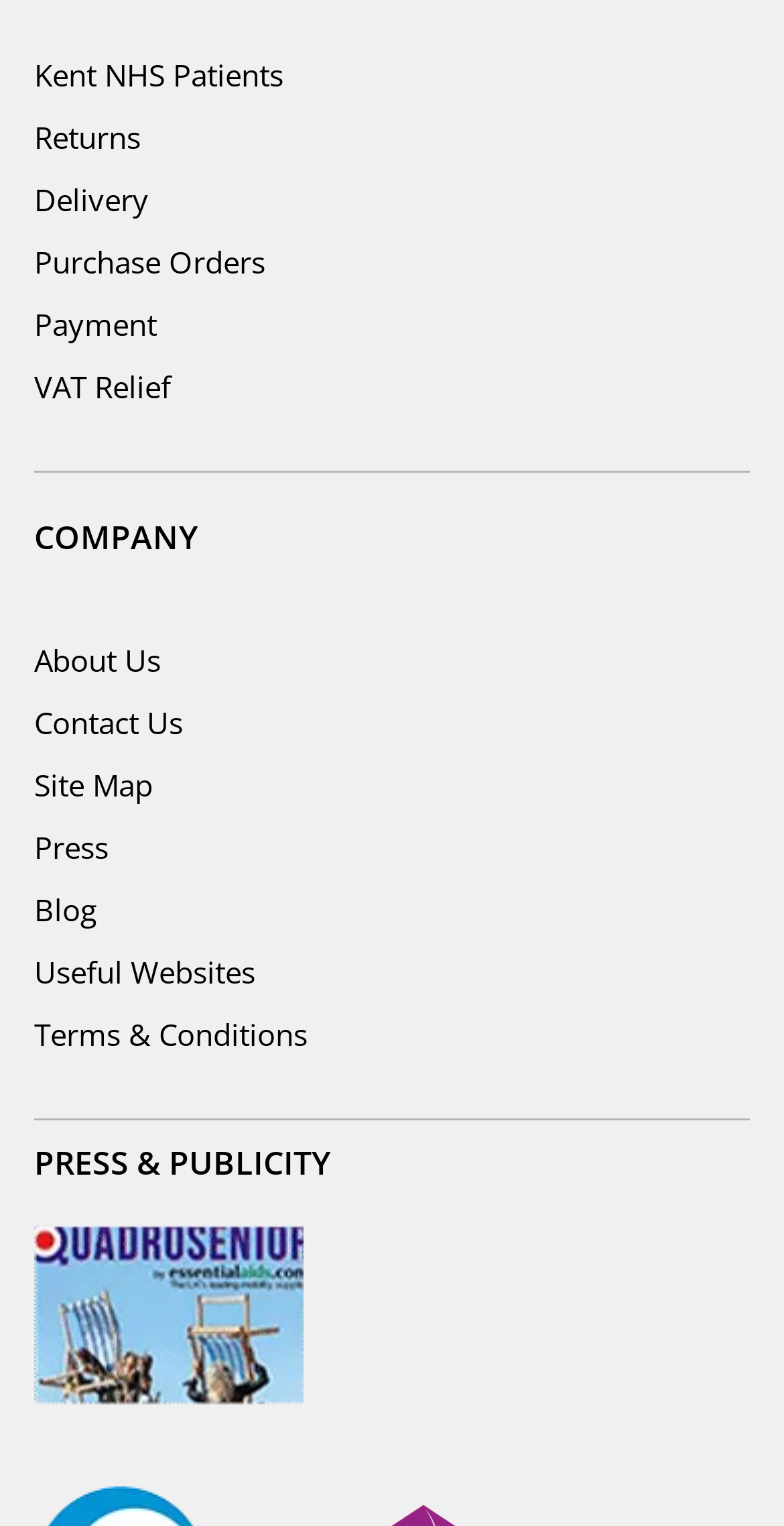Respond to the question below with a single word or phrase:
What is the second link related to orders?

Delivery